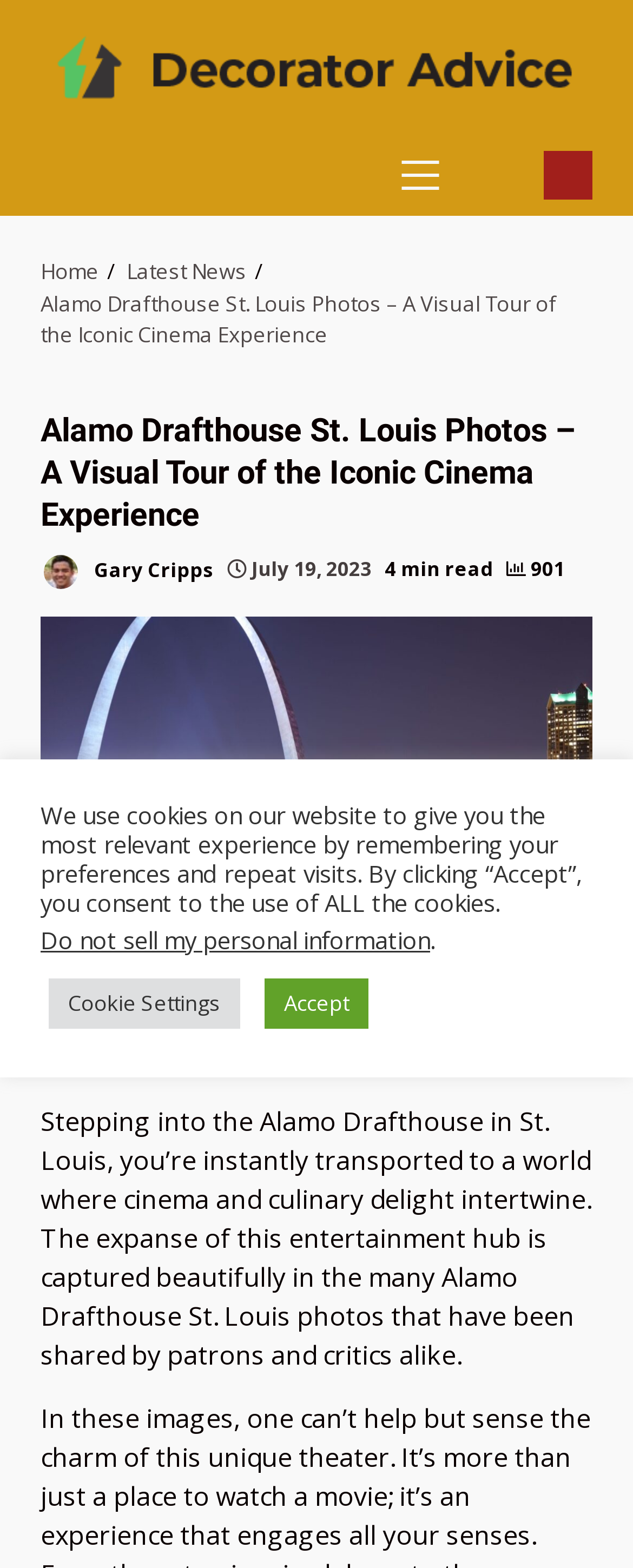Carefully observe the image and respond to the question with a detailed answer:
What is the primary menu button?

The webpage contains a button 'PRIMARY MENU' which is likely to be the primary menu button.